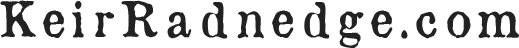Answer the question in a single word or phrase:
What tone does the logo of KeirRadnedge.com convey?

Authority and professionalism